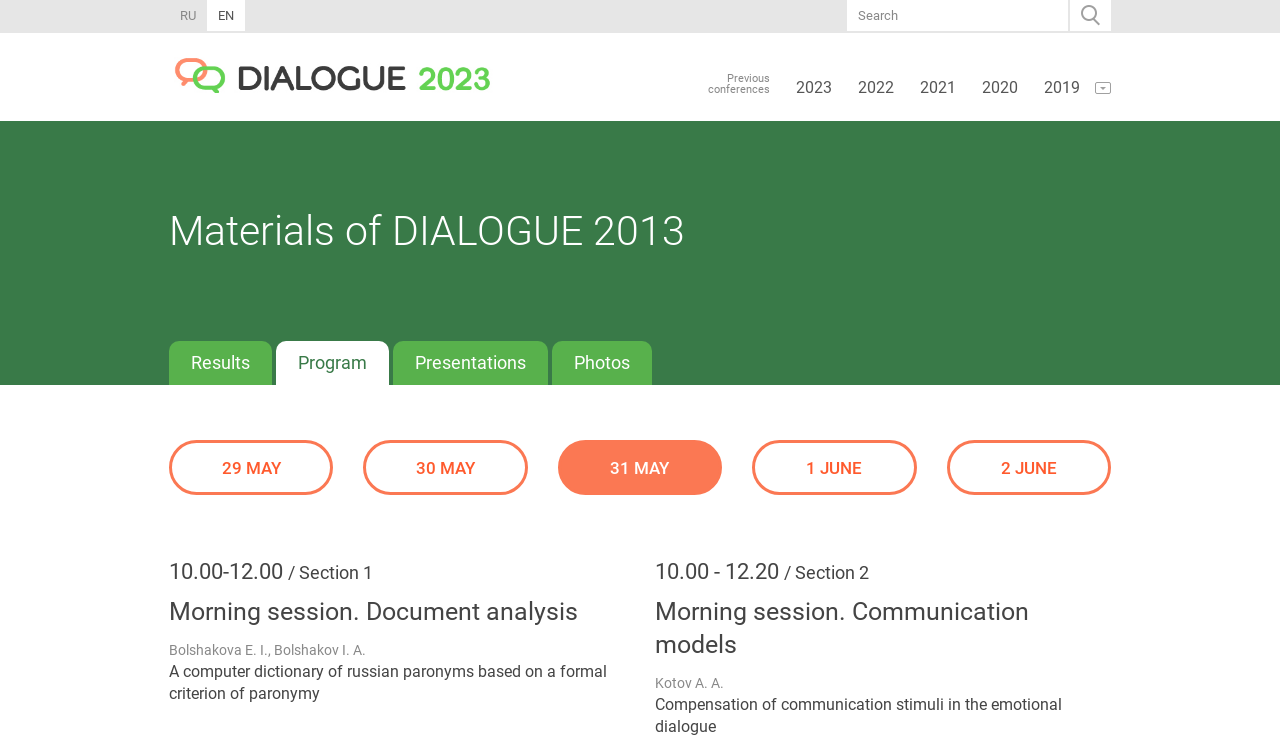Please find the bounding box coordinates for the clickable element needed to perform this instruction: "Read the personal injury blog".

None